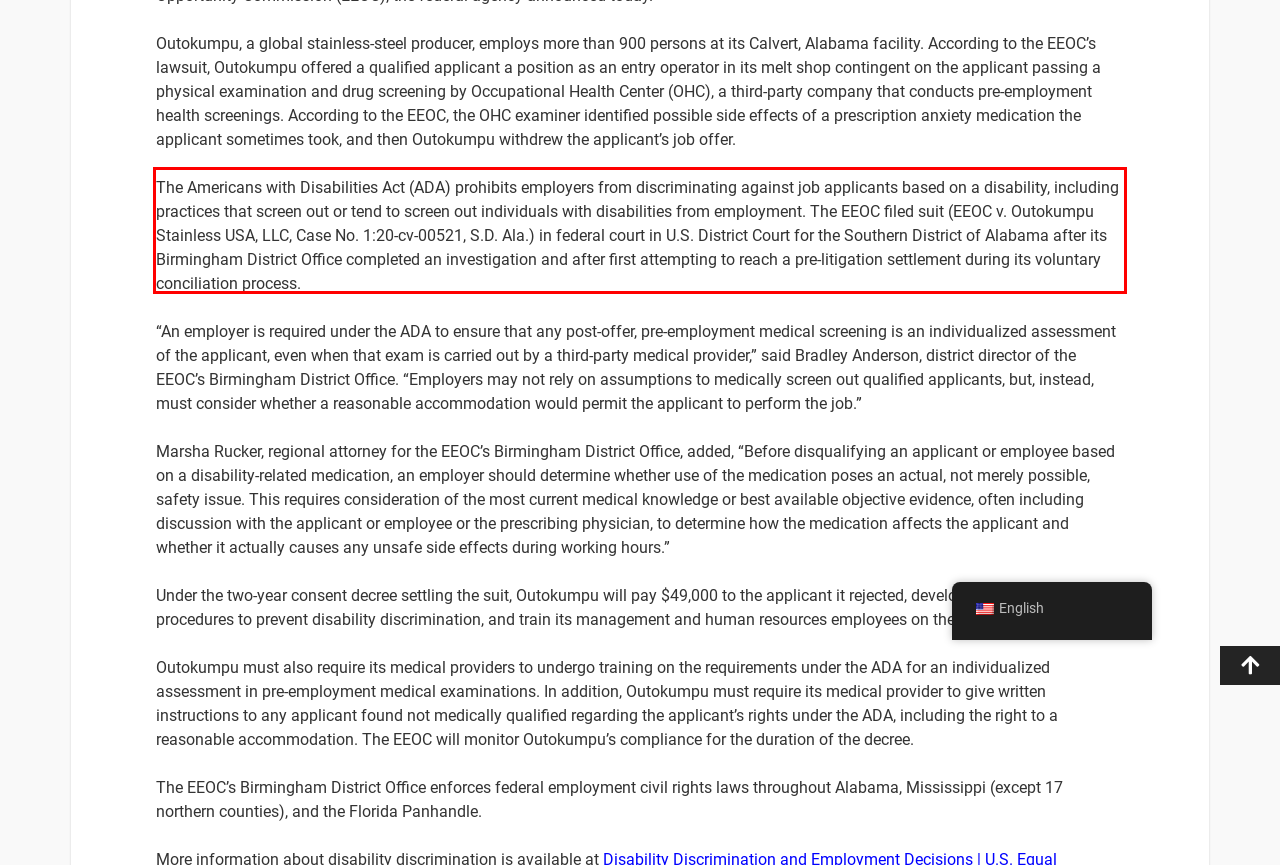Within the screenshot of the webpage, locate the red bounding box and use OCR to identify and provide the text content inside it.

The Americans with Disabilities Act (ADA) prohibits employers from discriminating against job applicants based on a disability, including practices that screen out or tend to screen out individuals with disabilities from employment. The EEOC filed suit (EEOC v. Outokumpu Stainless USA, LLC, Case No. 1:20-cv-00521, S.D. Ala.) in federal court in U.S. District Court for the Southern District of Alabama after its Birmingham District Office completed an investigation and after first attempting to reach a pre-litigation settlement during its voluntary conciliation process.